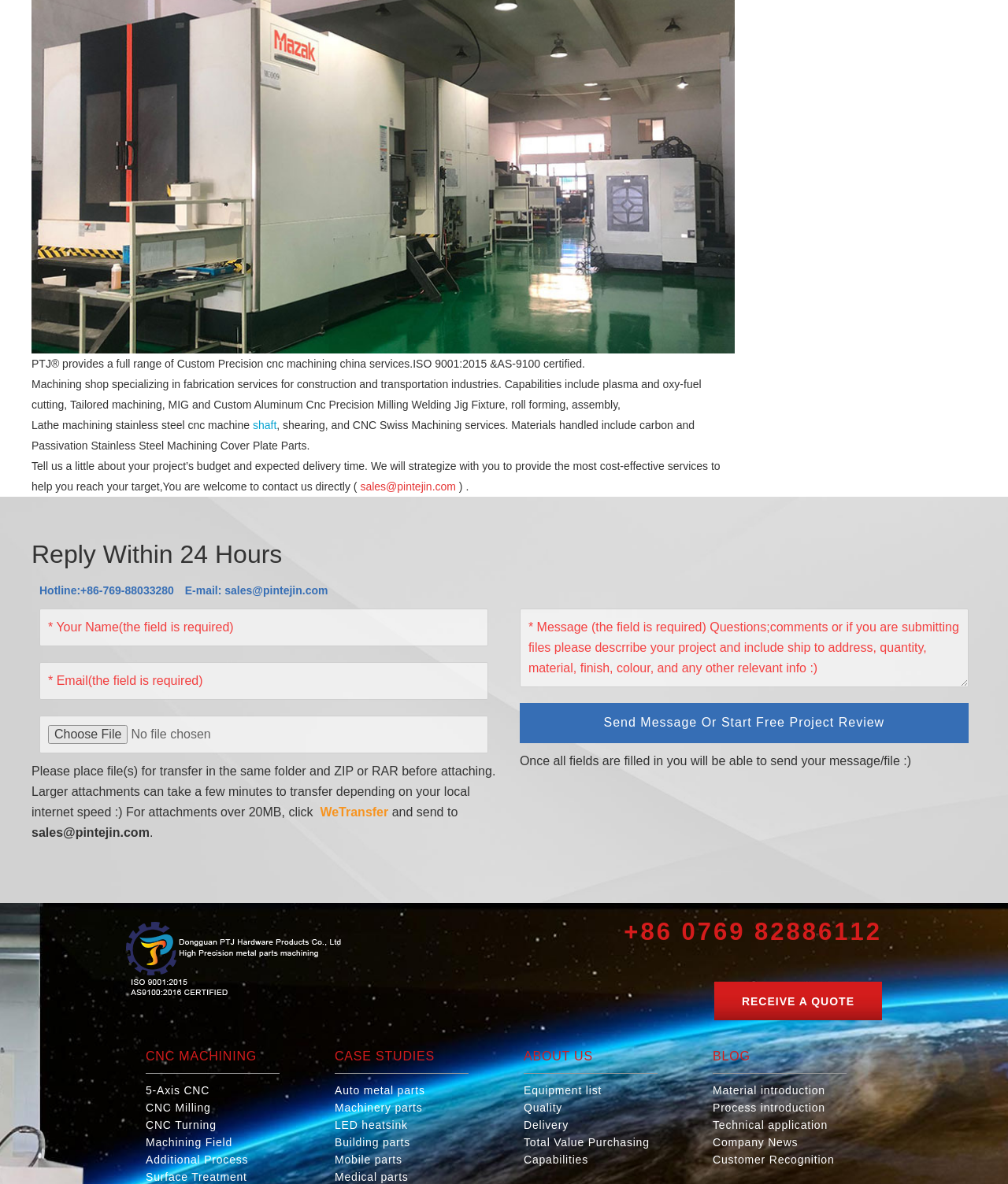What is the phone number for hotline?
Based on the visual content, answer with a single word or a brief phrase.

+86-769-88033280